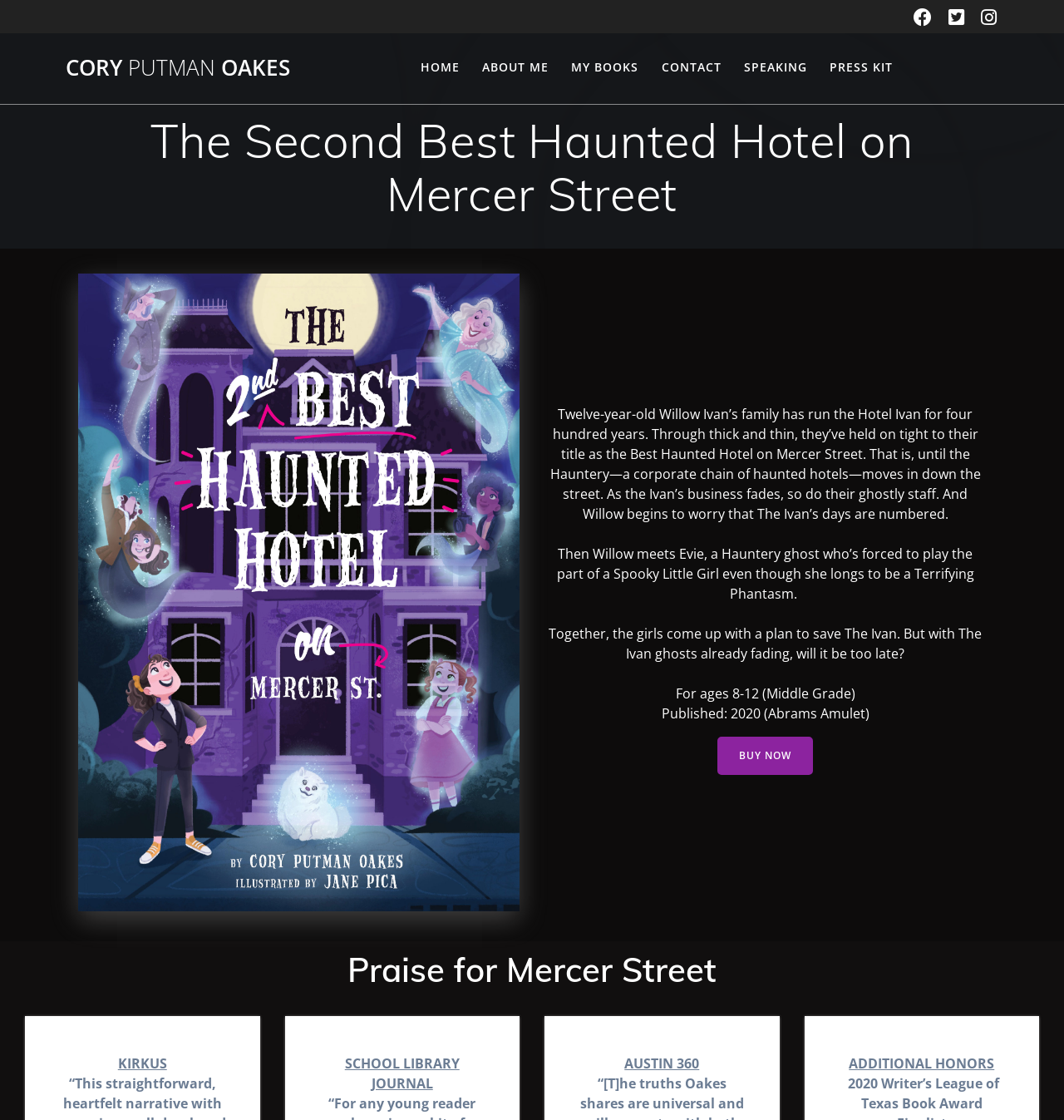Pinpoint the bounding box coordinates of the area that must be clicked to complete this instruction: "Read the Praise for Mercer Street section".

[0.105, 0.847, 0.895, 0.883]